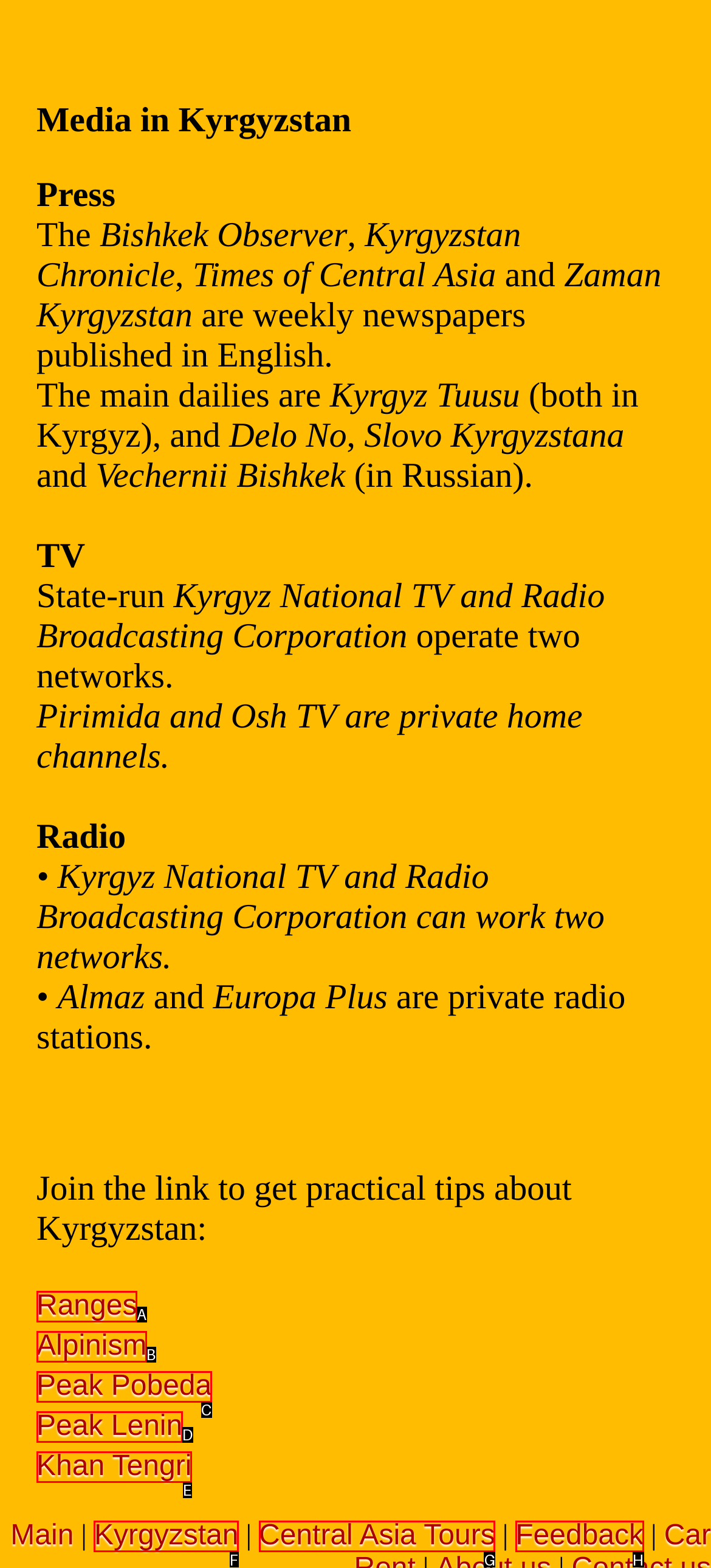Pick the option that best fits the description: Khan Tengri. Reply with the letter of the matching option directly.

E